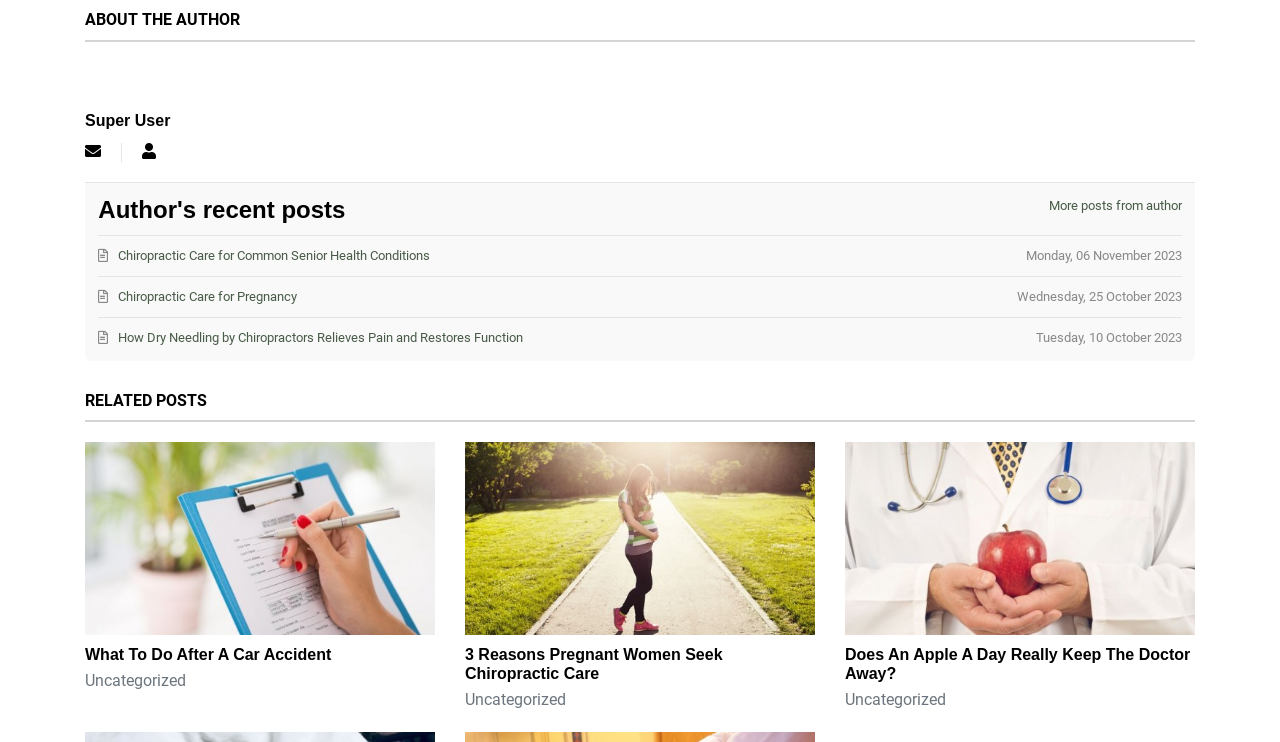How many related posts are listed on the webpage?
Provide a one-word or short-phrase answer based on the image.

3